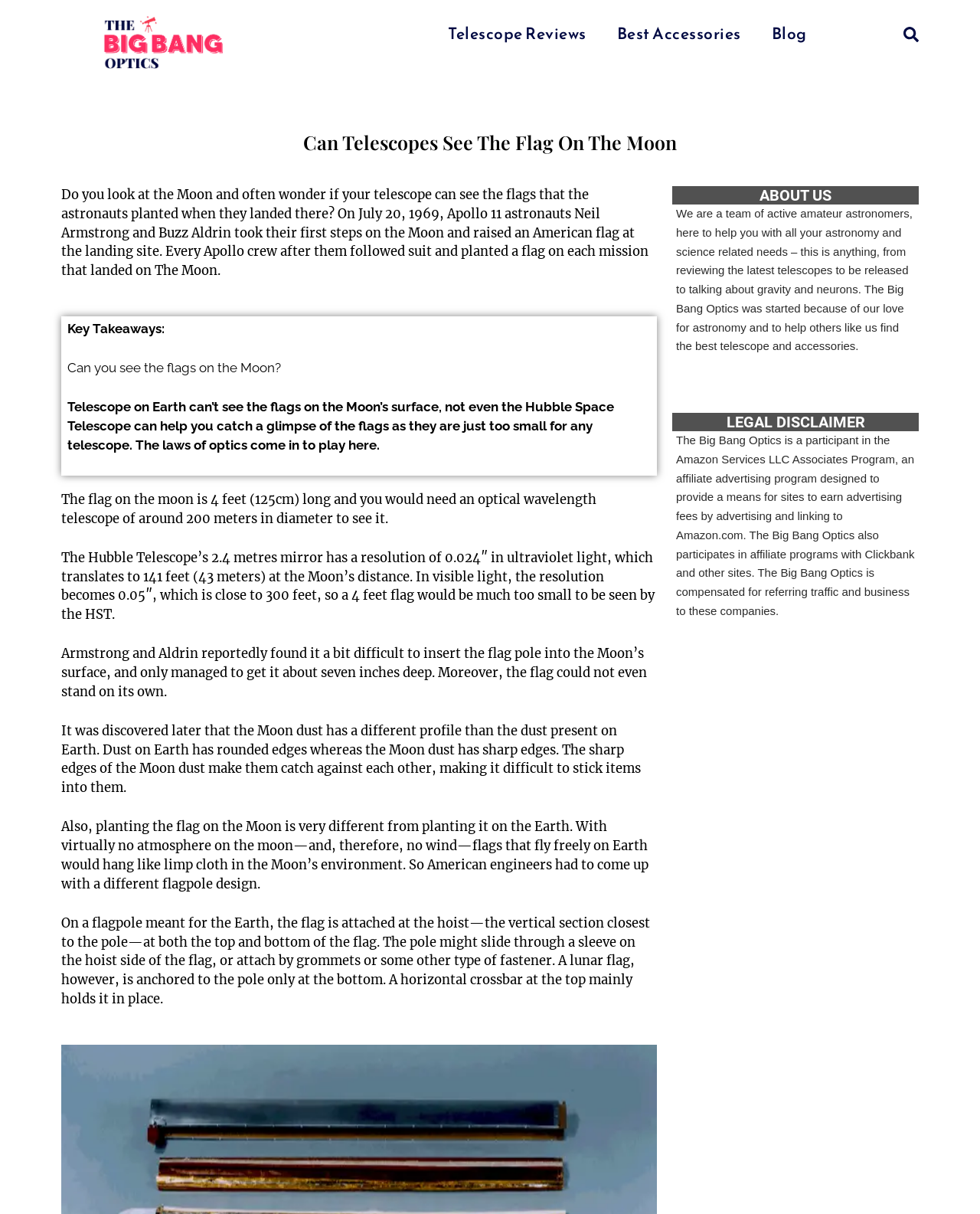Respond to the question below with a single word or phrase: How deep did Armstrong and Aldrin manage to insert the flag pole into the Moon's surface?

Seven inches